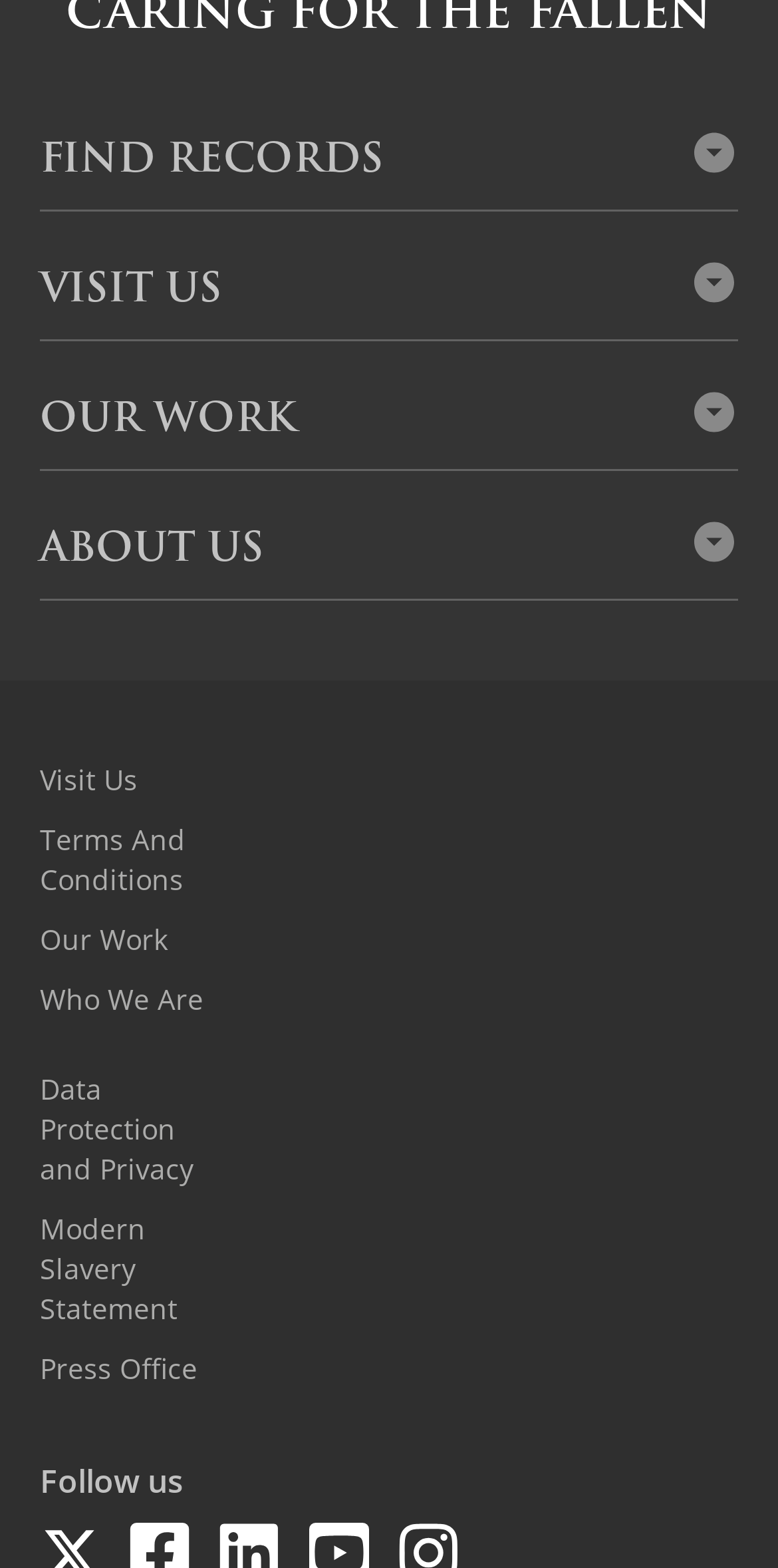Predict the bounding box of the UI element that fits this description: "The CWGC Visitor Centre".

[0.051, 0.277, 0.949, 0.315]